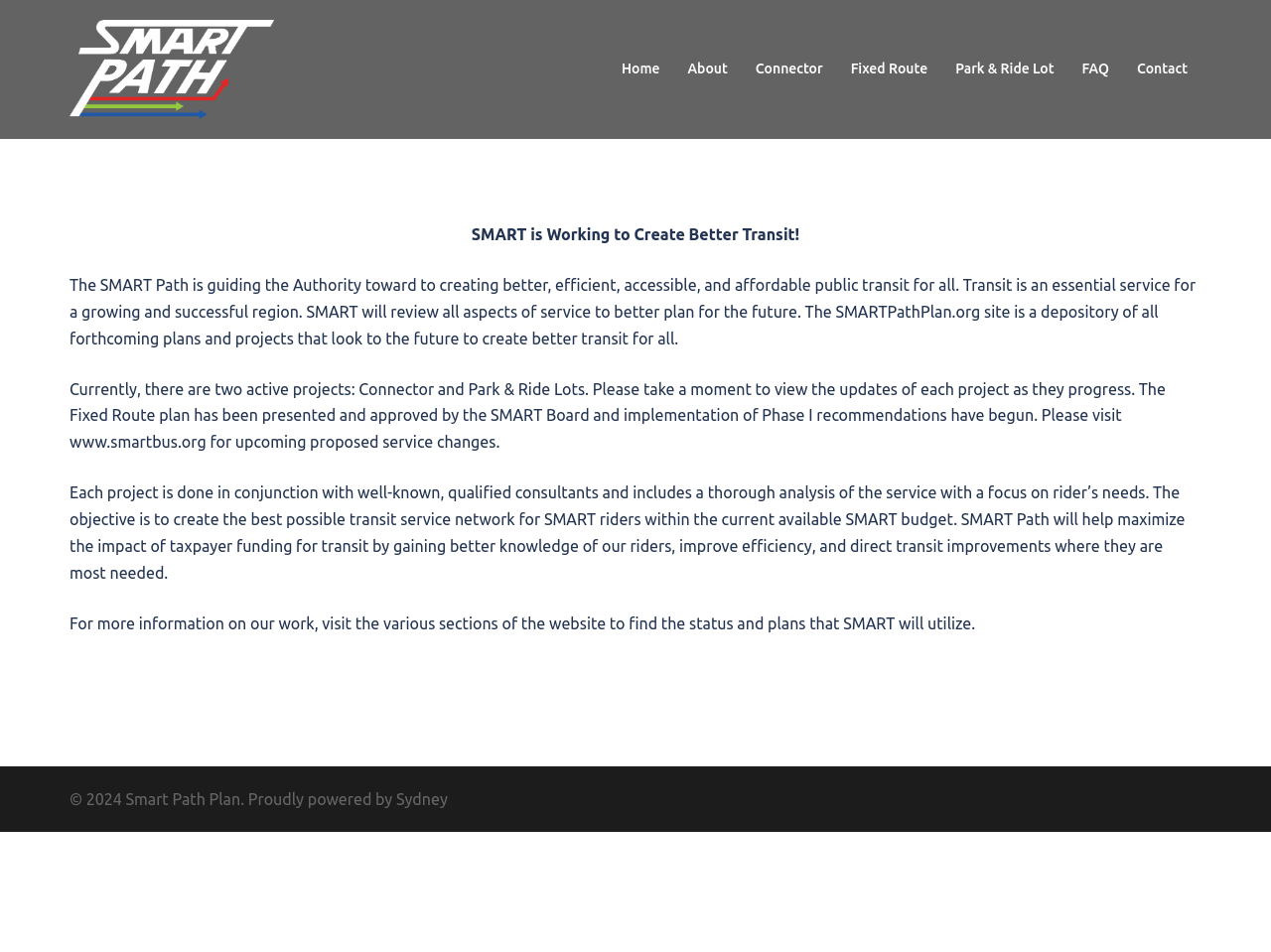Provide a short answer to the following question with just one word or phrase: What is the purpose of the SMART Path plan?

Create better transit